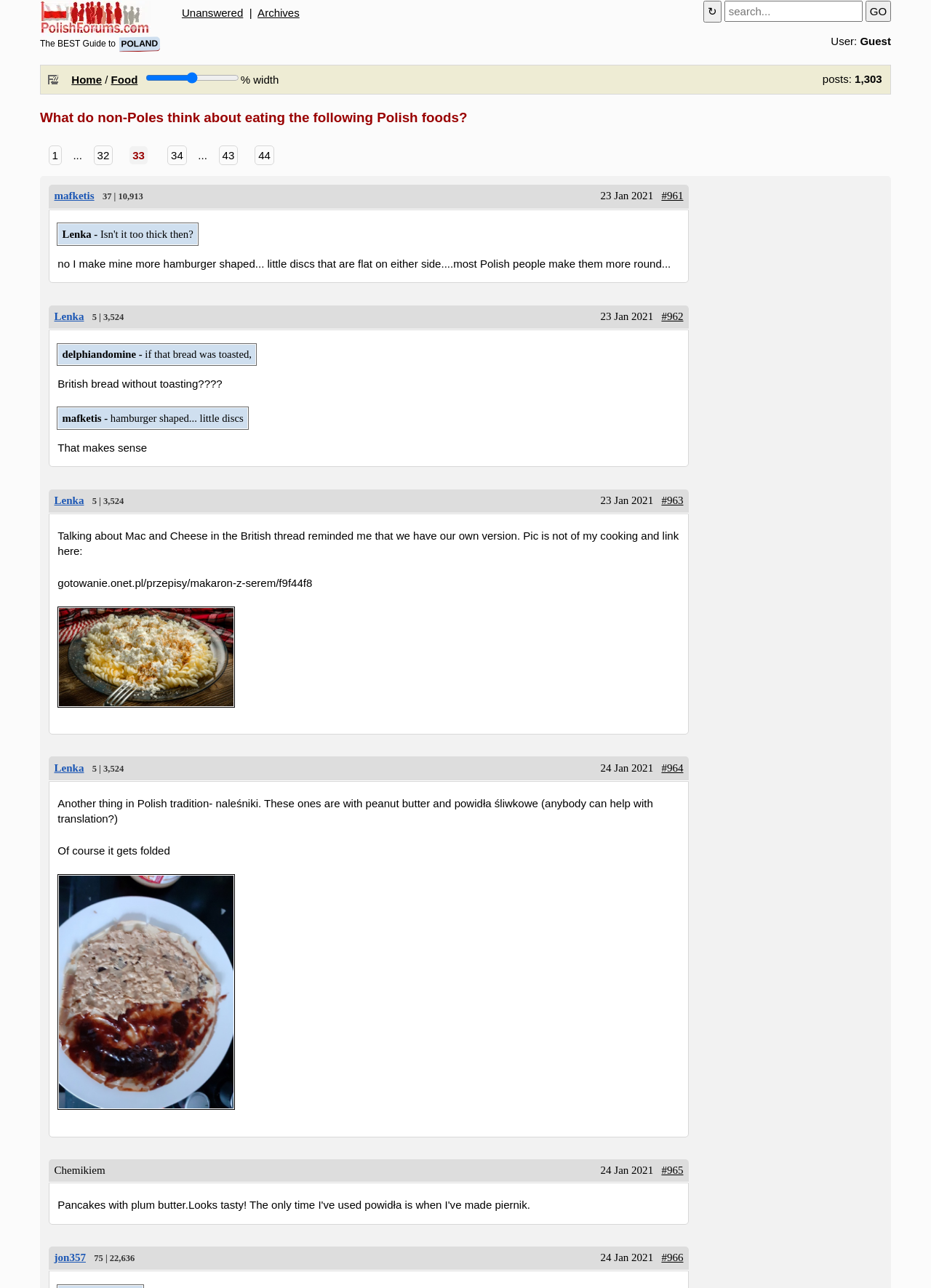Pinpoint the bounding box coordinates of the element to be clicked to execute the instruction: "Click the 'Home' link".

[0.077, 0.057, 0.109, 0.067]